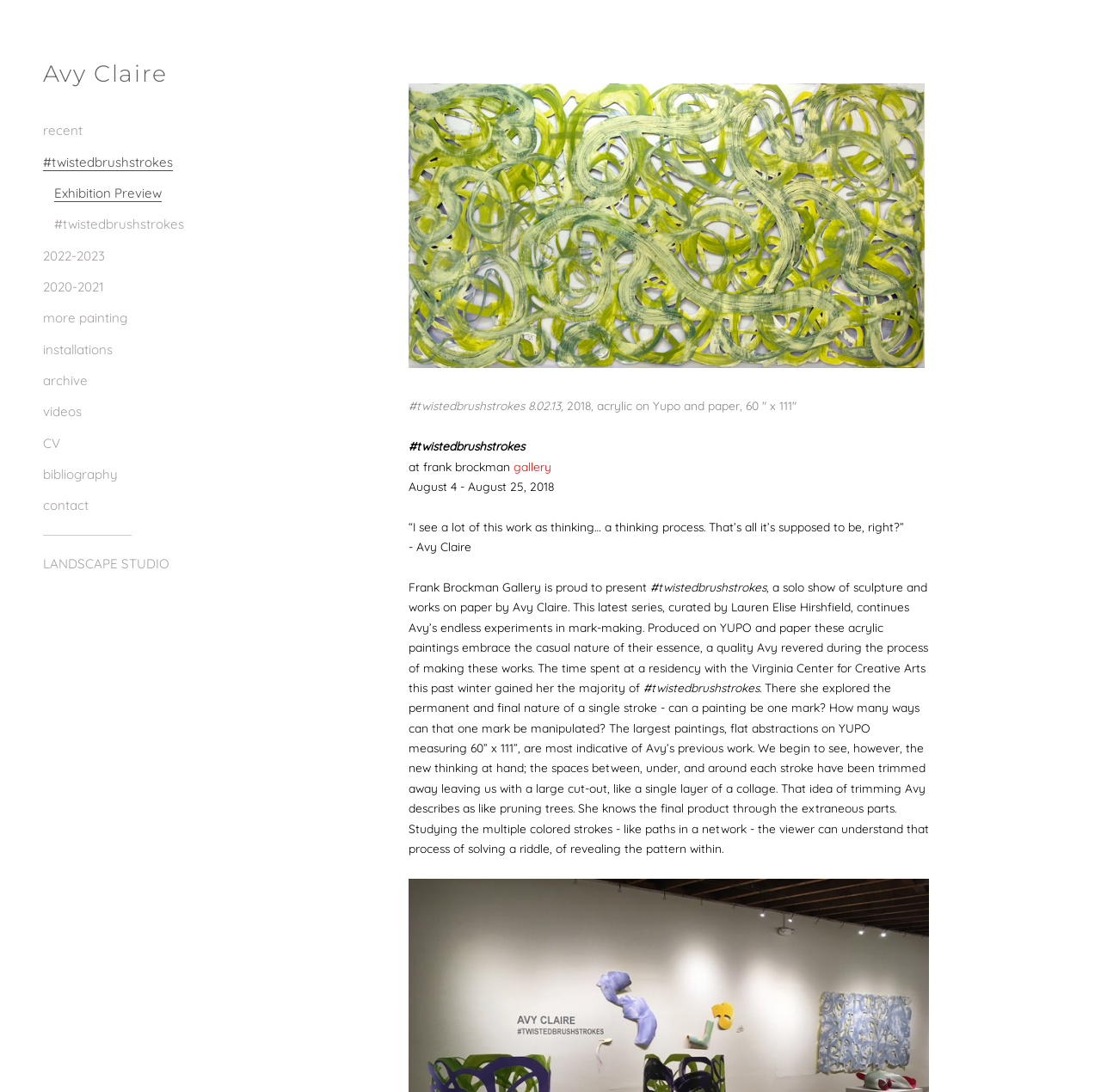Give a complete and precise description of the webpage's appearance.

The webpage is an artist's portfolio, specifically showcasing the work of Avy Claire. At the top, there is a heading with the artist's name, "Avy Claire", which is also a link. Below this, there is a main navigation section with multiple links, including "recent", "#twistedbrushstrokes", "Exhibition Preview", and others.

On the left side of the page, there is a long list of links, organized vertically, which appear to be different categories or projects, such as "more painting", "installations", "videos", "CV", and "contact". These links are densely packed and take up a significant portion of the left side of the page.

On the right side of the page, there is a large image, described as "Article artwork image 1", which takes up about half of the page's width. Below this image, there are several blocks of text, which appear to be describing an art exhibition. The text includes the title "#twistedbrushstrokes", dates, and a quote from the artist. The text also describes the exhibition, including the materials used and the artist's process.

Overall, the webpage is a showcase of Avy Claire's artwork and provides a way for visitors to navigate through her different projects and exhibitions.